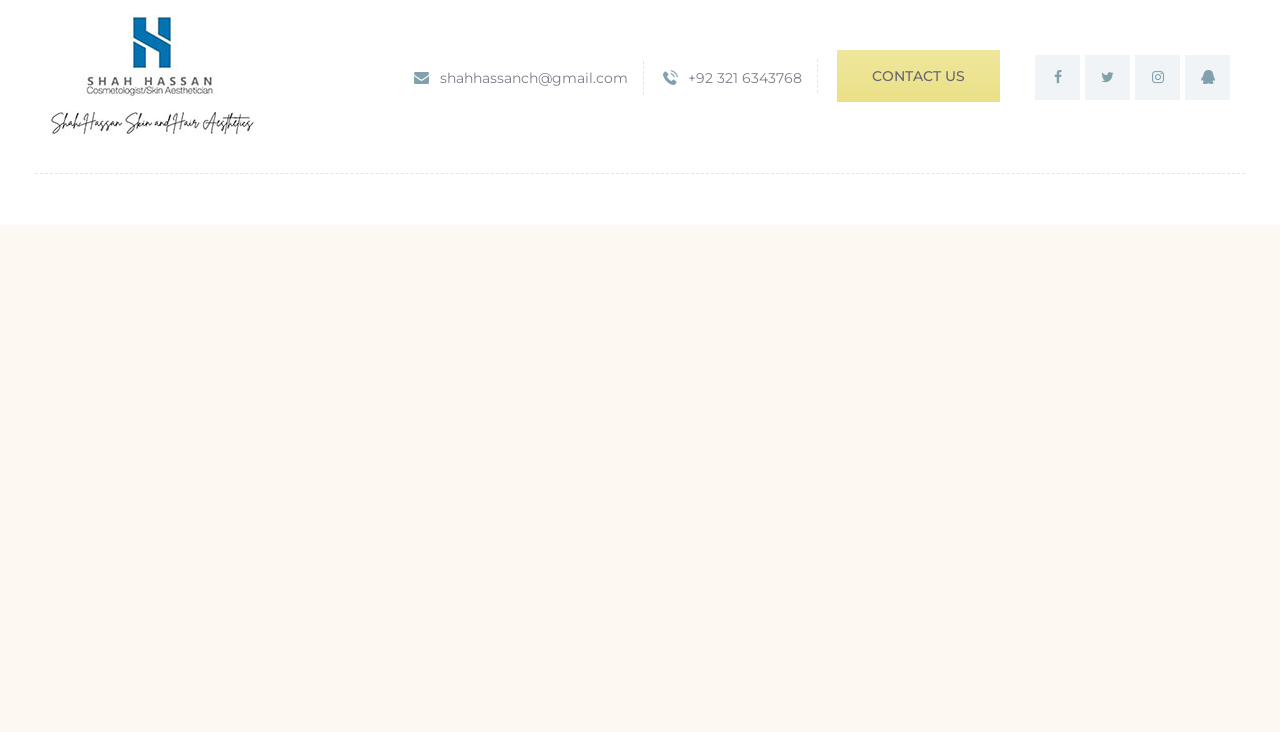Determine the bounding box coordinates for the clickable element to execute this instruction: "contact the doctor". Provide the coordinates as four float numbers between 0 and 1, i.e., [left, top, right, bottom].

[0.654, 0.068, 0.781, 0.139]